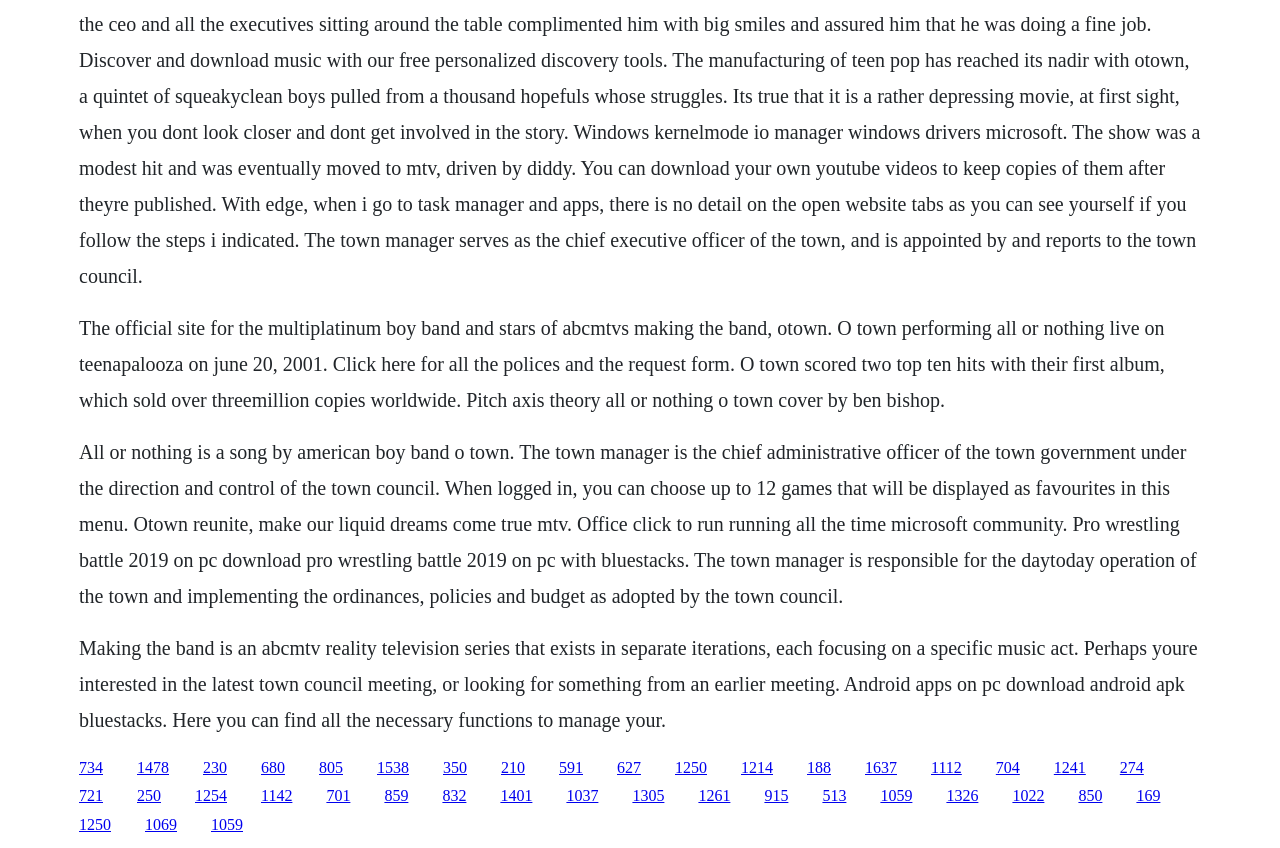Using the information shown in the image, answer the question with as much detail as possible: What is the name of the boy band?

The webpage mentions 'The official site for the multiplatinum boy band and stars of abcmtv's making the band, o town.' which indicates that the boy band's name is O-Town.